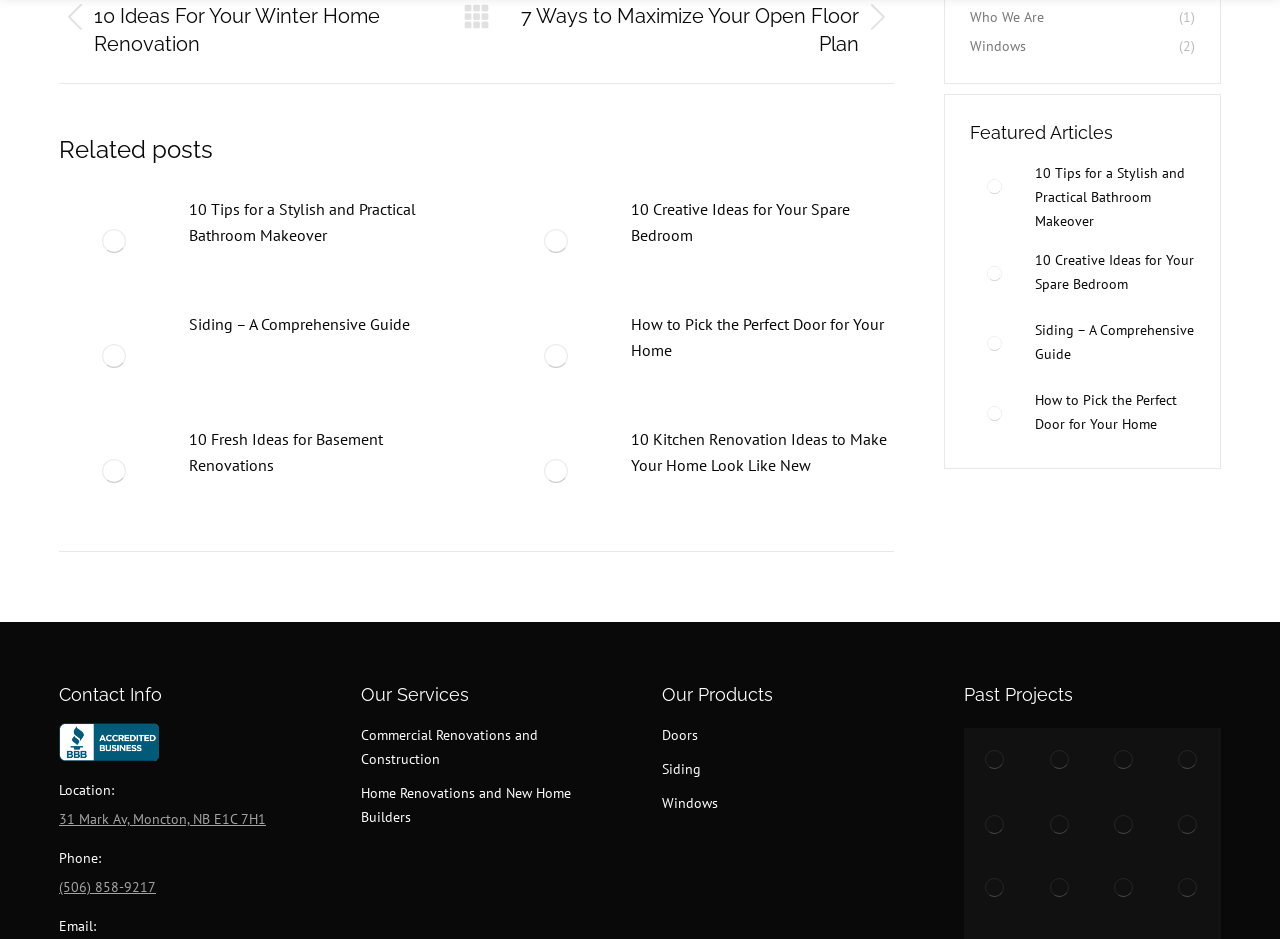What is the topic of the first past project listed?
Based on the image, provide a one-word or brief-phrase response.

Showroom Update